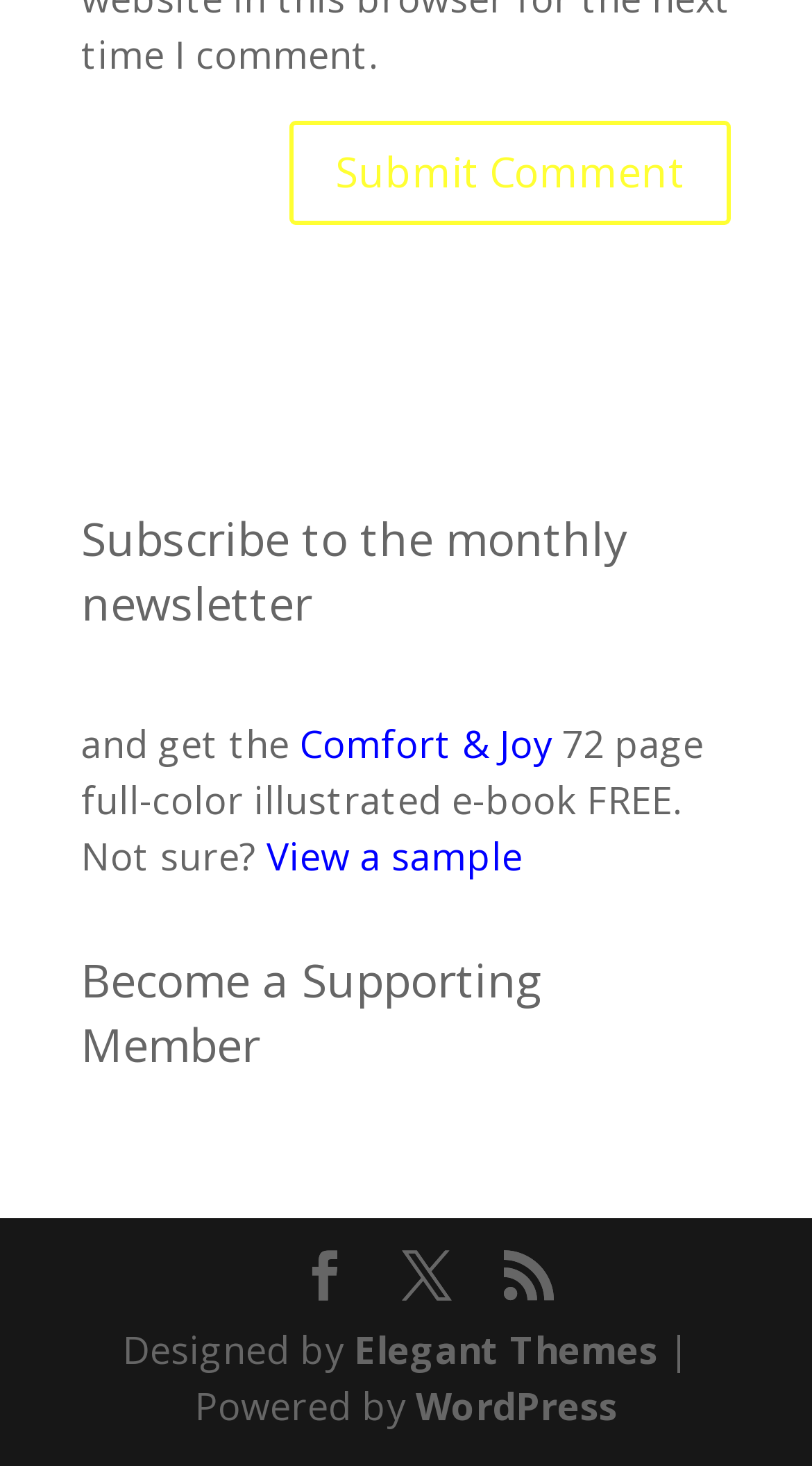Use a single word or phrase to answer this question: 
What is the name of the platform powering the website?

WordPress